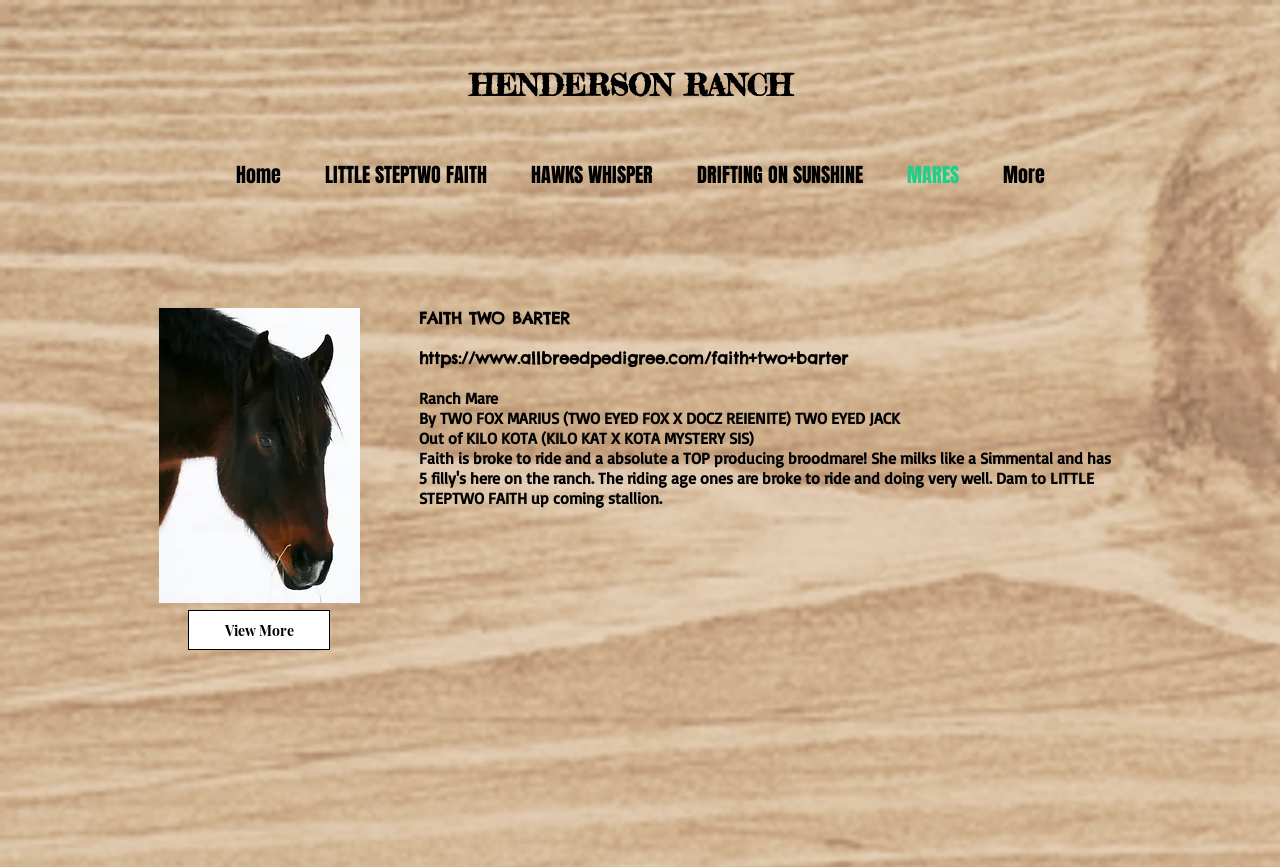Generate a comprehensive description of the contents of the webpage.

The webpage is about Henderson Ranch, specifically featuring a ranch mare named Faith Two Barter. At the top, there is a heading "HENDERSON RANCH" followed by a navigation menu labeled "Site" that contains links to different pages, including "Home", "LITTLE STEPTWO FAITH", "HAWKS WHISPER", "DRIFTING ON SUNSHINE", "MARES", and "More". 

Below the navigation menu, there is an image on the left side, taking up about a quarter of the page's width. To the right of the image, there is a detailed description of Faith Two Barter, a ranch mare, in a large heading. The description mentions her breeding, that she is broke to ride, and that she is a top-producing broodmare. The text is divided into several paragraphs, with some of the key points highlighted, such as her dam and offspring.

At the bottom of the page, there is a "View More" link, which suggests that there is more content available beyond what is currently displayed.